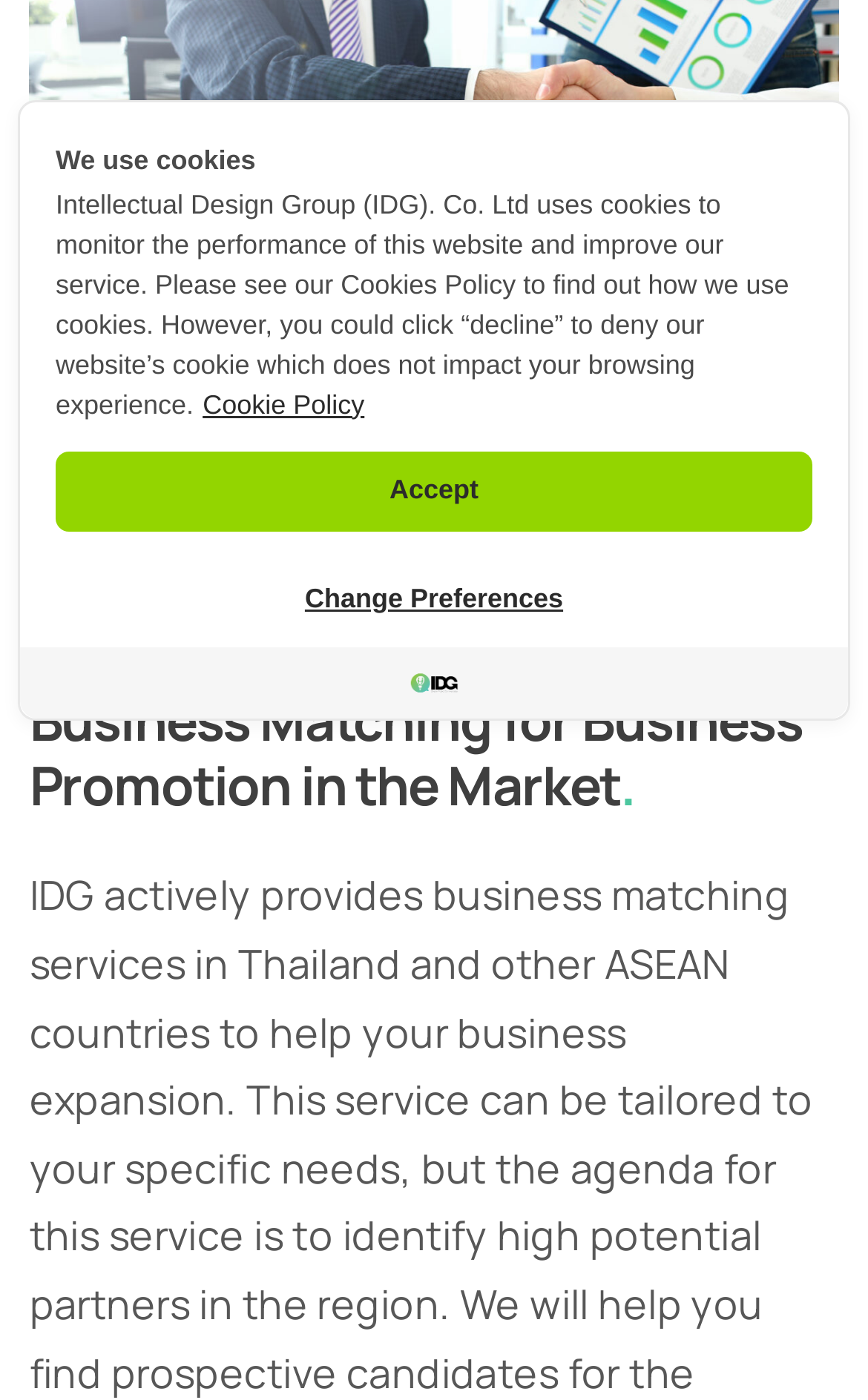Identify the bounding box coordinates of the HTML element based on this description: "Licensing & Franchising".

[0.0, 0.872, 0.747, 0.987]